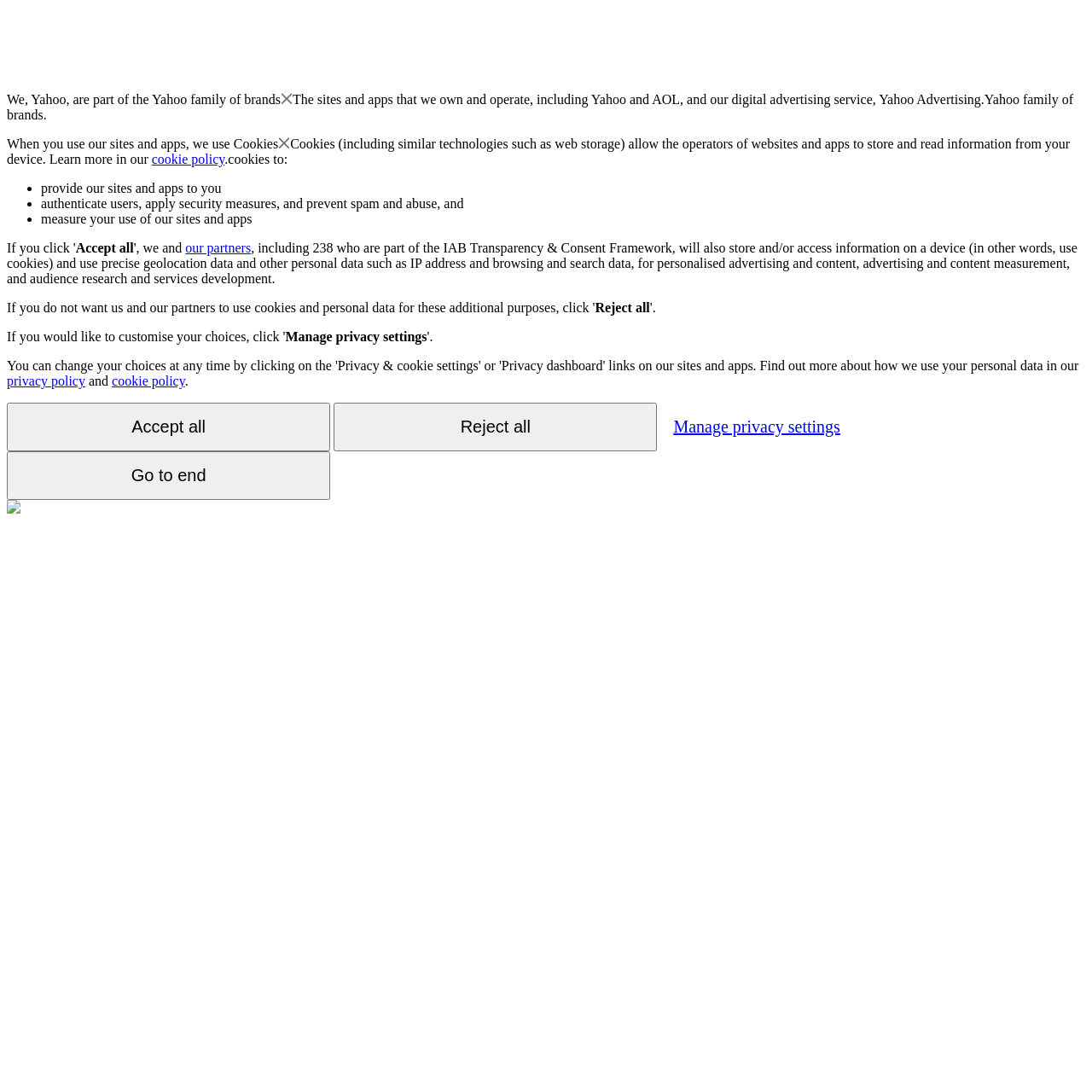Analyze the image and answer the question with as much detail as possible: 
How many partners are part of the IAB Transparency & Consent Framework?

The webpage mentions that 'our partners, including 238 who are part of the IAB Transparency & Consent Framework, will also store and/or access information on a device' which indicates that there are 238 partners who are part of the IAB Transparency & Consent Framework.